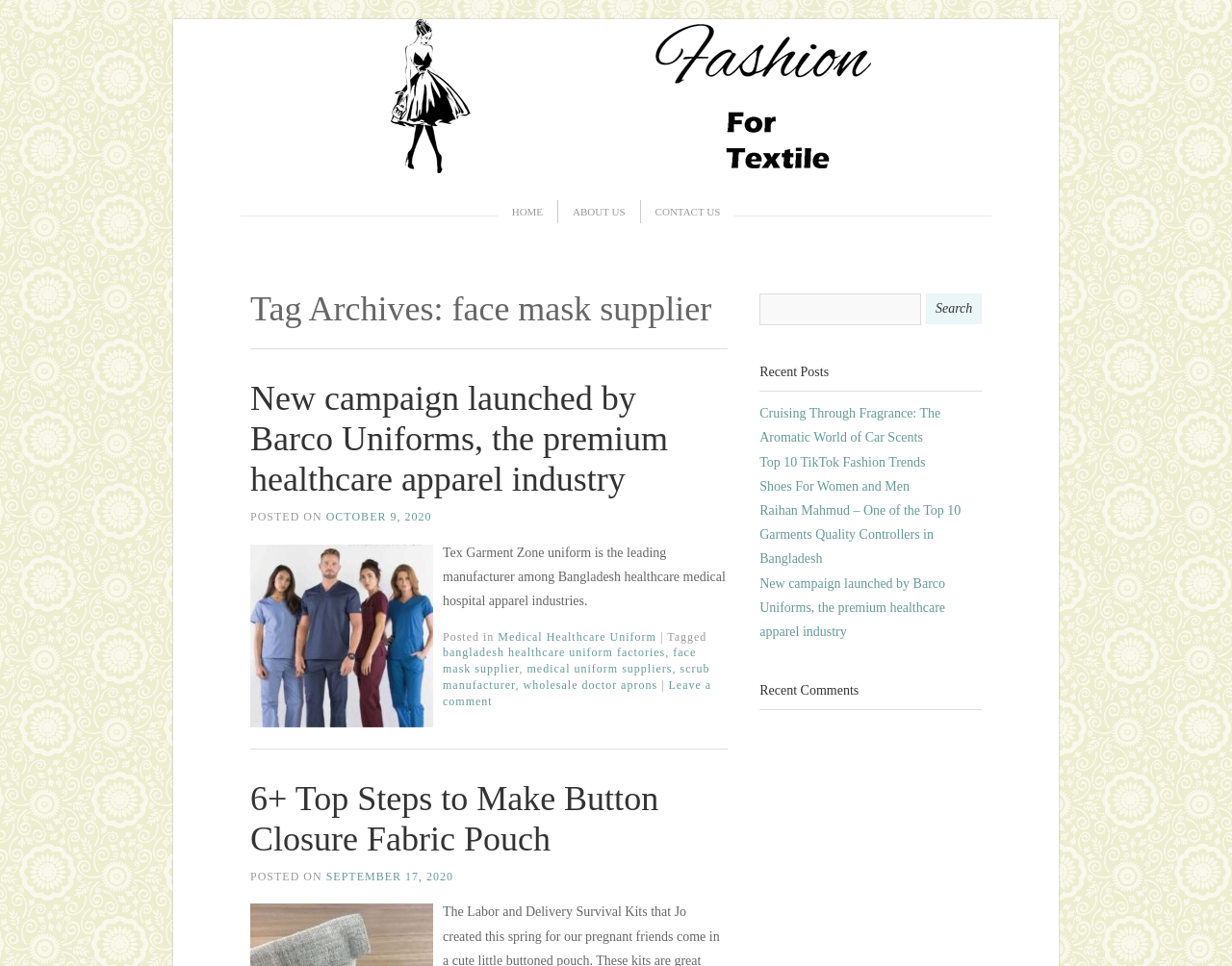What is the date of the post '6+ Top Steps to Make Button Closure Fabric Pouch'?
Please answer the question with as much detail as possible using the screenshot.

The answer can be found in the article section of the webpage, where the post '6+ Top Steps to Make Button Closure Fabric Pouch' is dated 'SEPTEMBER 17, 2020'.